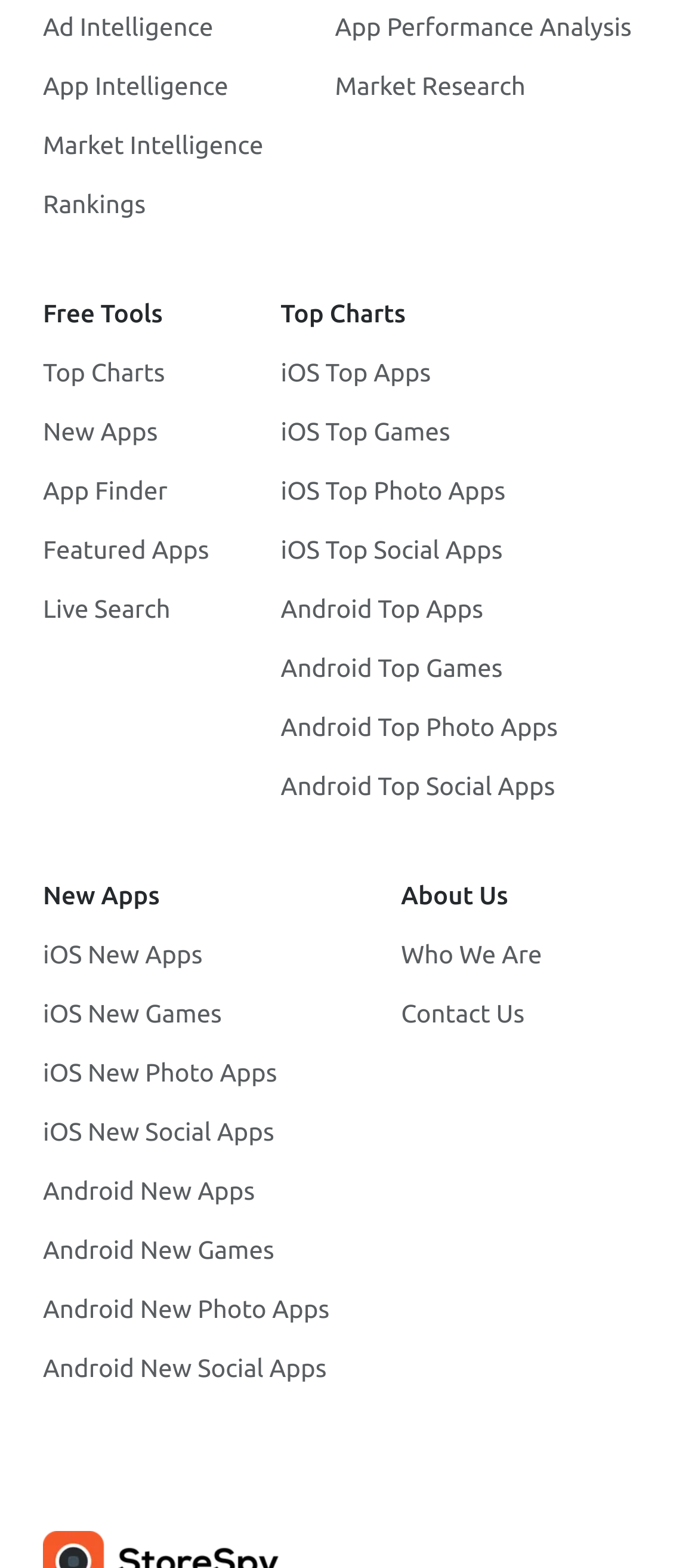Identify the bounding box for the UI element specified in this description: "Contact Us". The coordinates must be four float numbers between 0 and 1, formatted as [left, top, right, bottom].

None